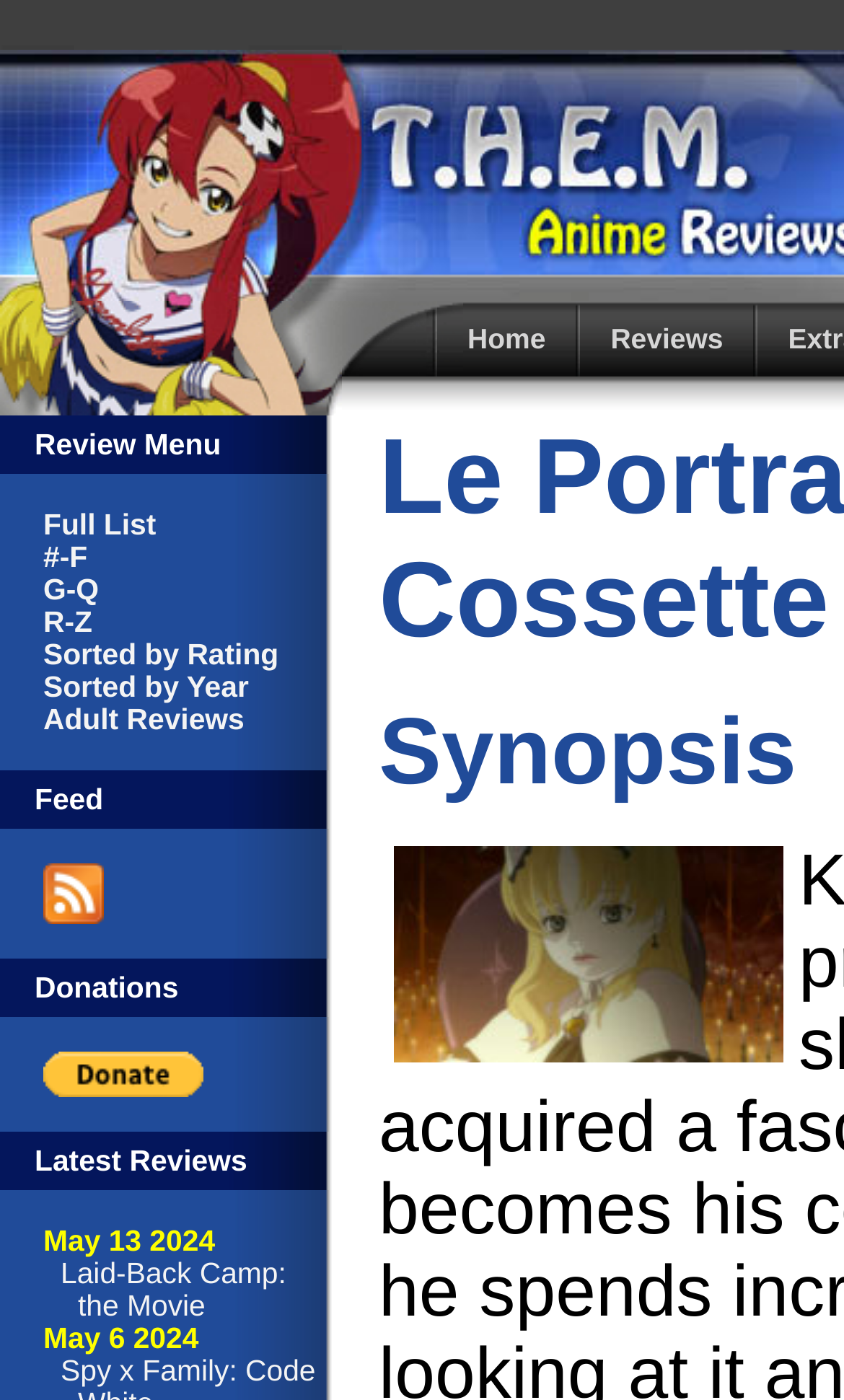Using the information in the image, give a comprehensive answer to the question: 
How many images are on the webpage?

I searched the webpage for images and found two images, one with the text 'Subscribe to THEM Anime Reviews' and another with the text '[Rock the cradle of love...]'. Therefore, there are 2 images on the webpage.